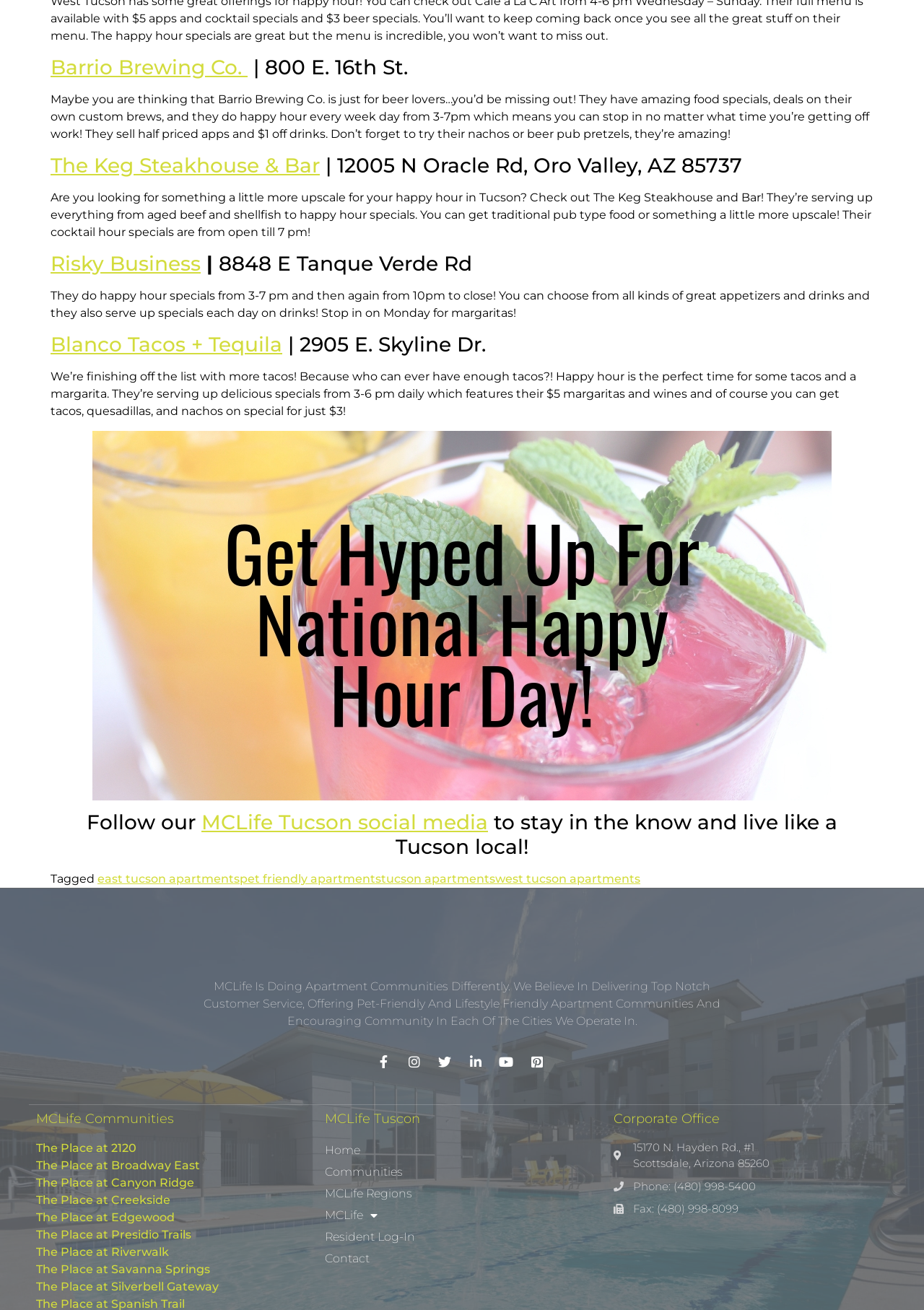How many apartment communities are listed under MCLife Communities?
From the screenshot, supply a one-word or short-phrase answer.

9